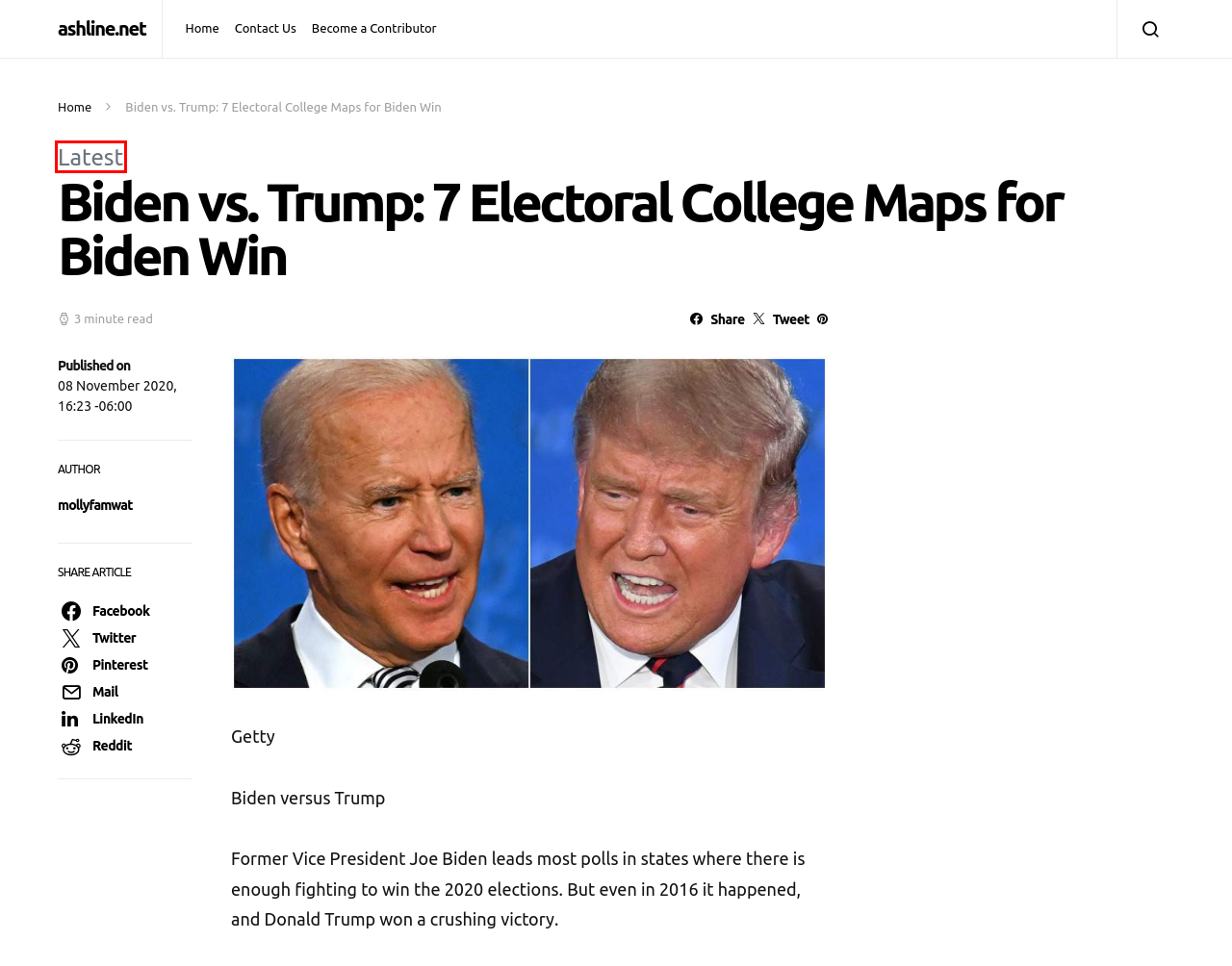With the provided screenshot showing a webpage and a red bounding box, determine which webpage description best fits the new page that appears after clicking the element inside the red box. Here are the options:
A. Latest Archives - ashline.net
B. mollyfamwat, Author at ashline.net
C. How Keeping Your Office Clean Can Also Improve Your Business - ashline.net
D. ashline.net - Purely Awesome
E. Privacy Policy - ashline.net
F. The magical connection between Trevor Lawrence and his brother, Chase - ashline.net
G. Contact Us - ashline.net
H. Become a Contributor - ashline.net

A